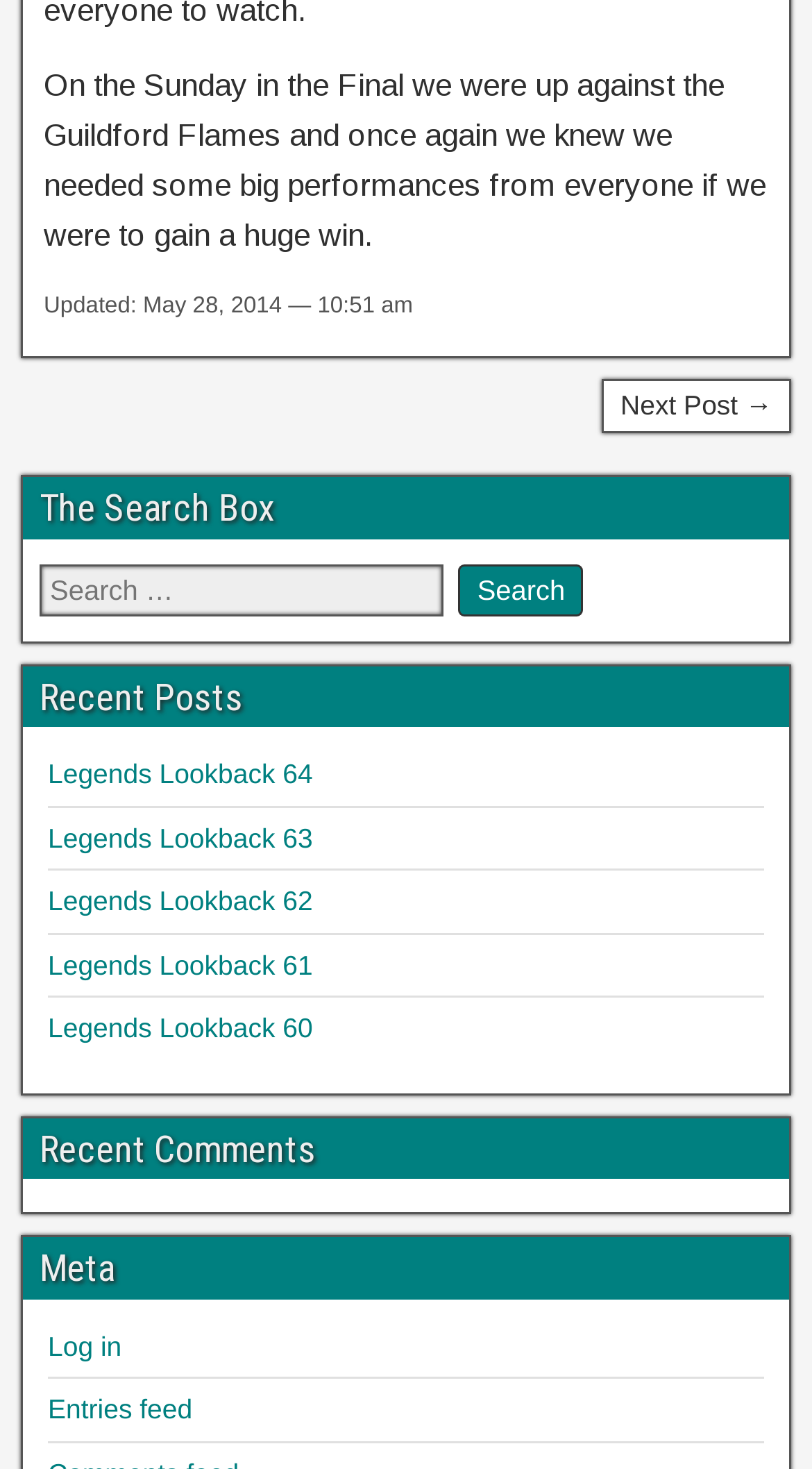Please identify the bounding box coordinates of the area I need to click to accomplish the following instruction: "Log in to the website".

[0.059, 0.906, 0.15, 0.927]